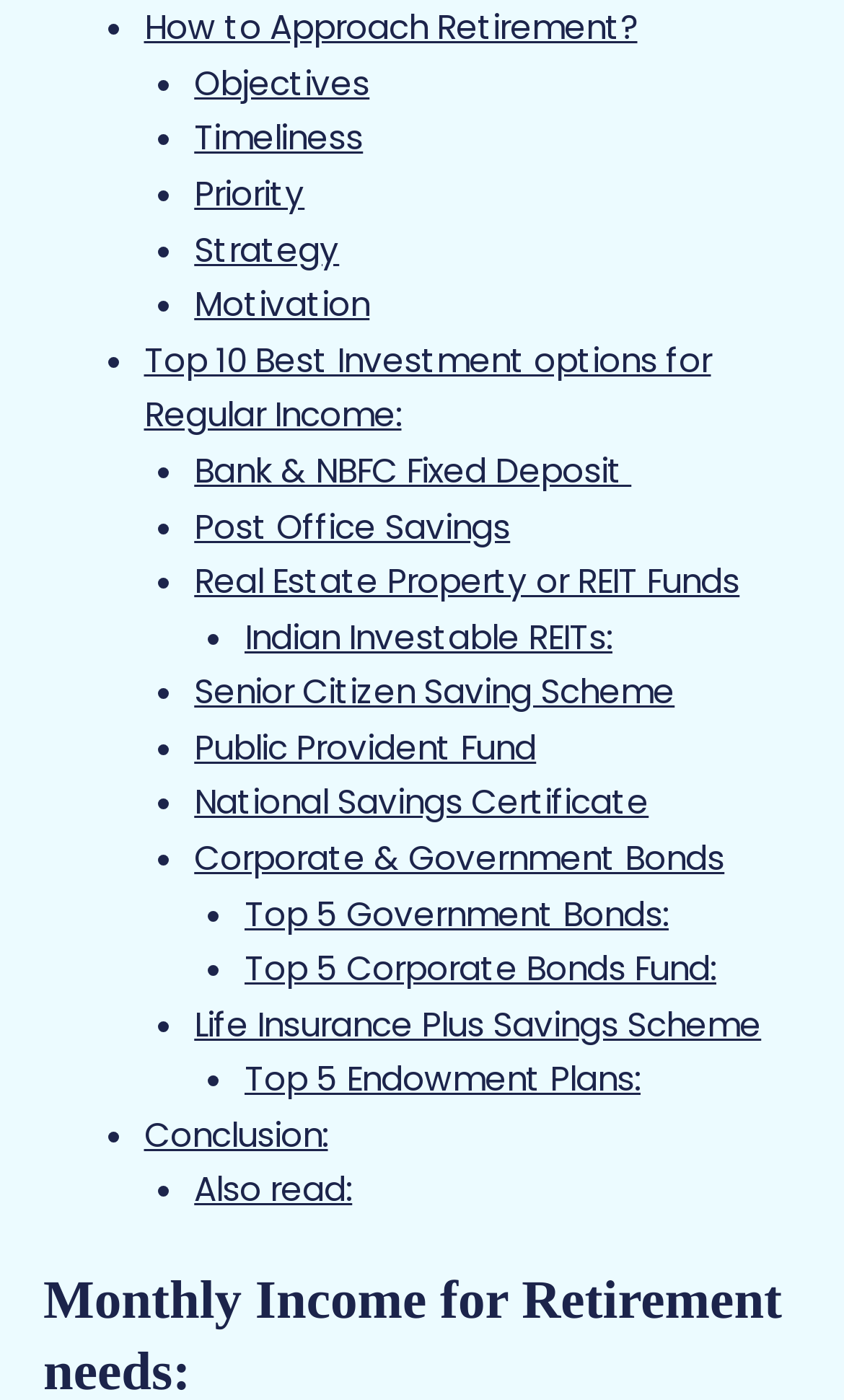What is the purpose of 'Life Insurance Plus Savings Scheme'?
Kindly give a detailed and elaborate answer to the question.

The link 'Life Insurance Plus Savings Scheme' suggests that it is a scheme that provides both life insurance and savings benefits, implying that its purpose is to help individuals save money.